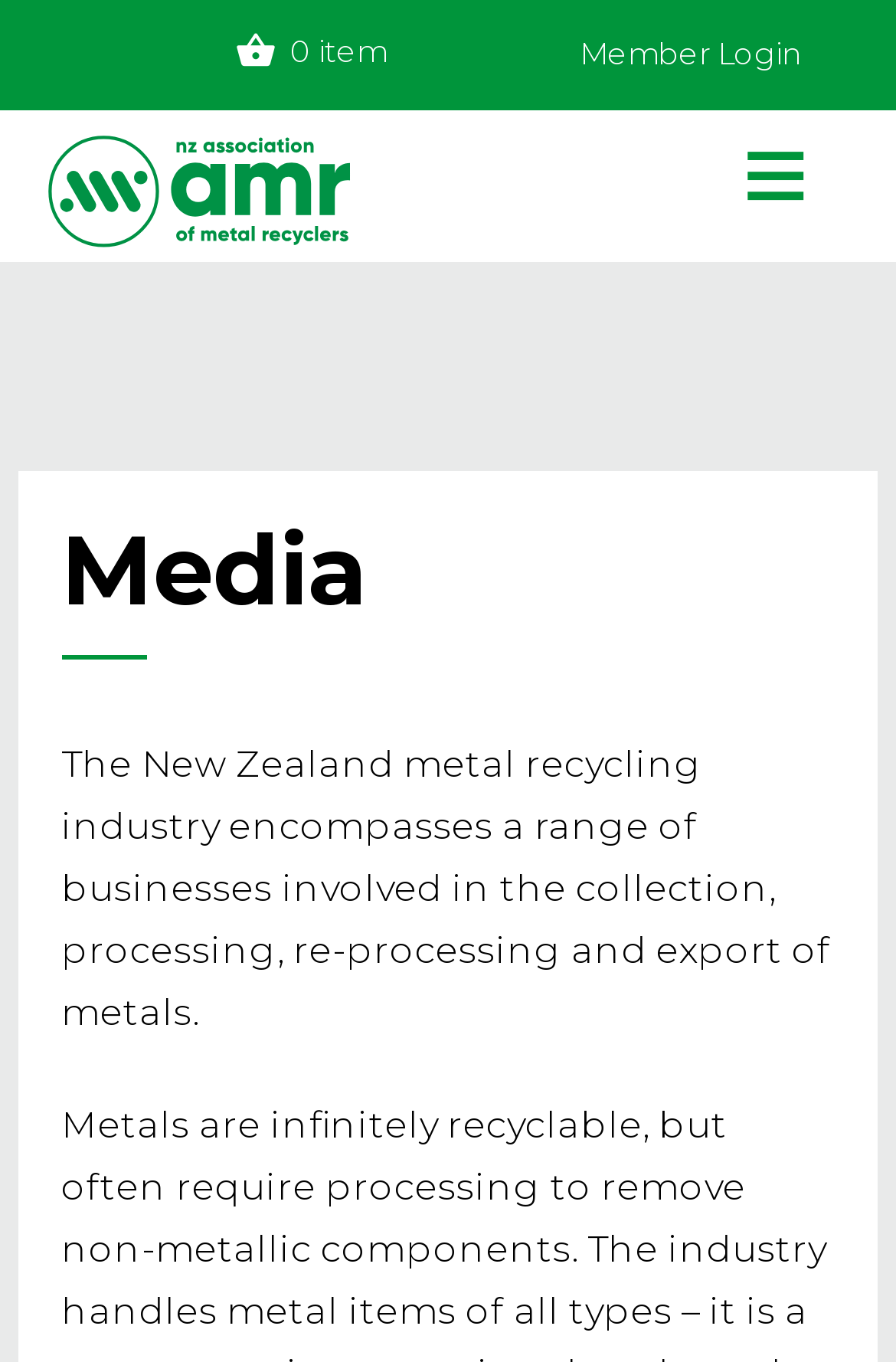Identify the bounding box coordinates of the section to be clicked to complete the task described by the following instruction: "Click the Forgot password? link". The coordinates should be four float numbers between 0 and 1, formatted as [left, top, right, bottom].

[0.322, 0.452, 0.712, 0.484]